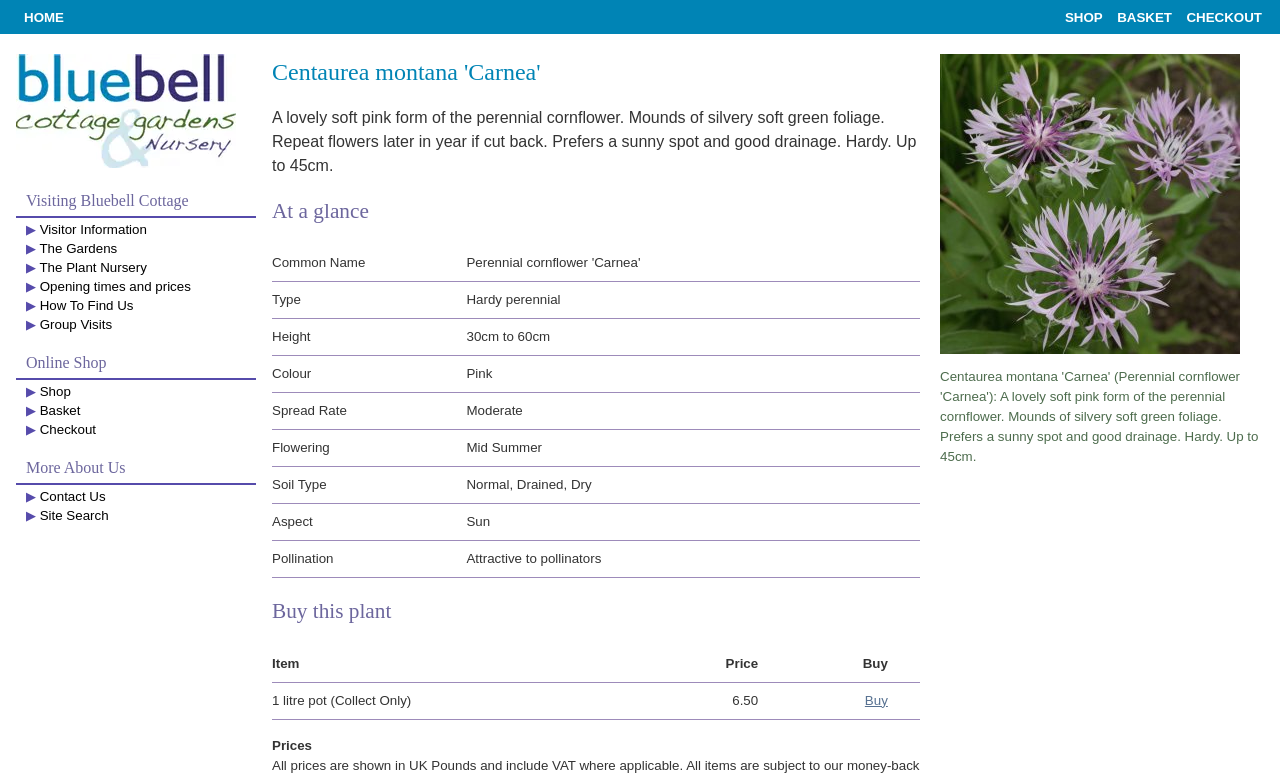Identify the bounding box of the HTML element described here: "Checkout". Provide the coordinates as four float numbers between 0 and 1: [left, top, right, bottom].

[0.012, 0.539, 0.2, 0.564]